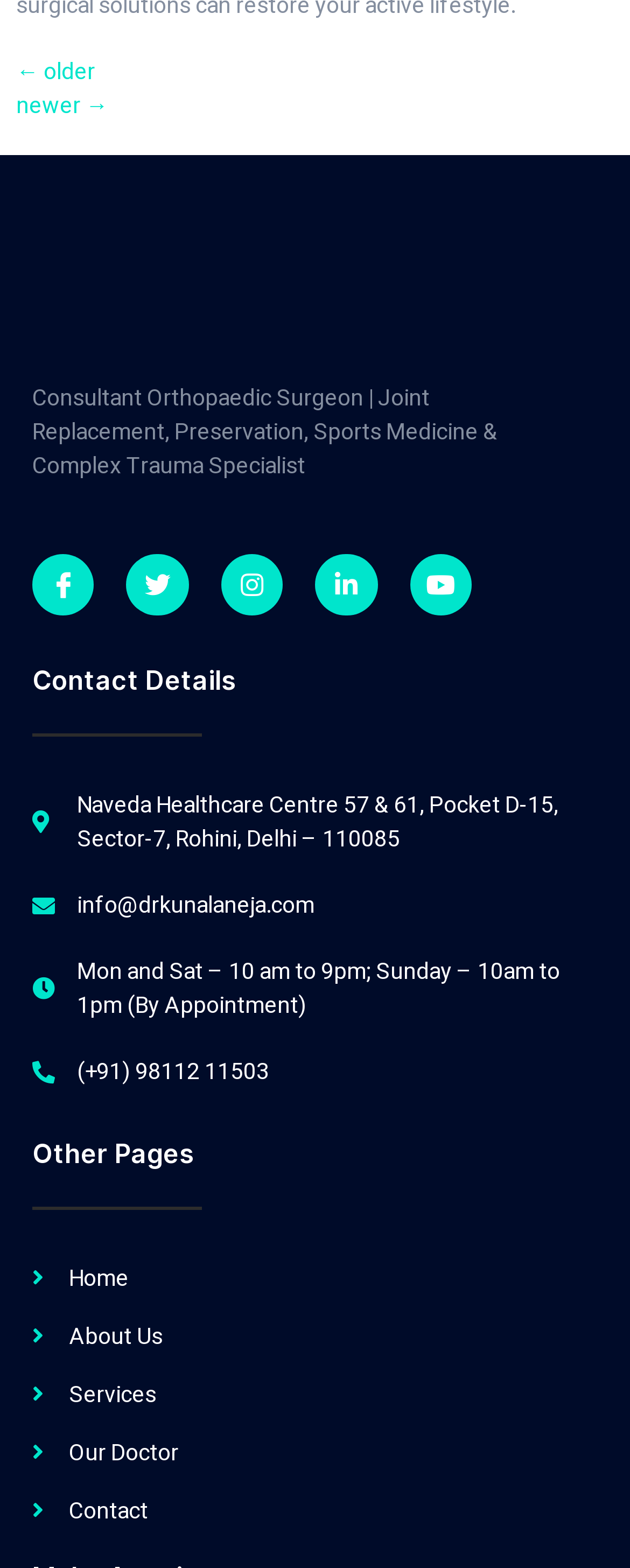What is the doctor's office address?
Please elaborate on the answer to the question with detailed information.

The doctor's office address can be found in the StaticText element with the text 'Naveda Healthcare Centre 57 & 61, Pocket D-15, Sector-7, Rohini, Delhi – 110085'. This text is located under the 'Contact Details' heading, indicating the doctor's office location.